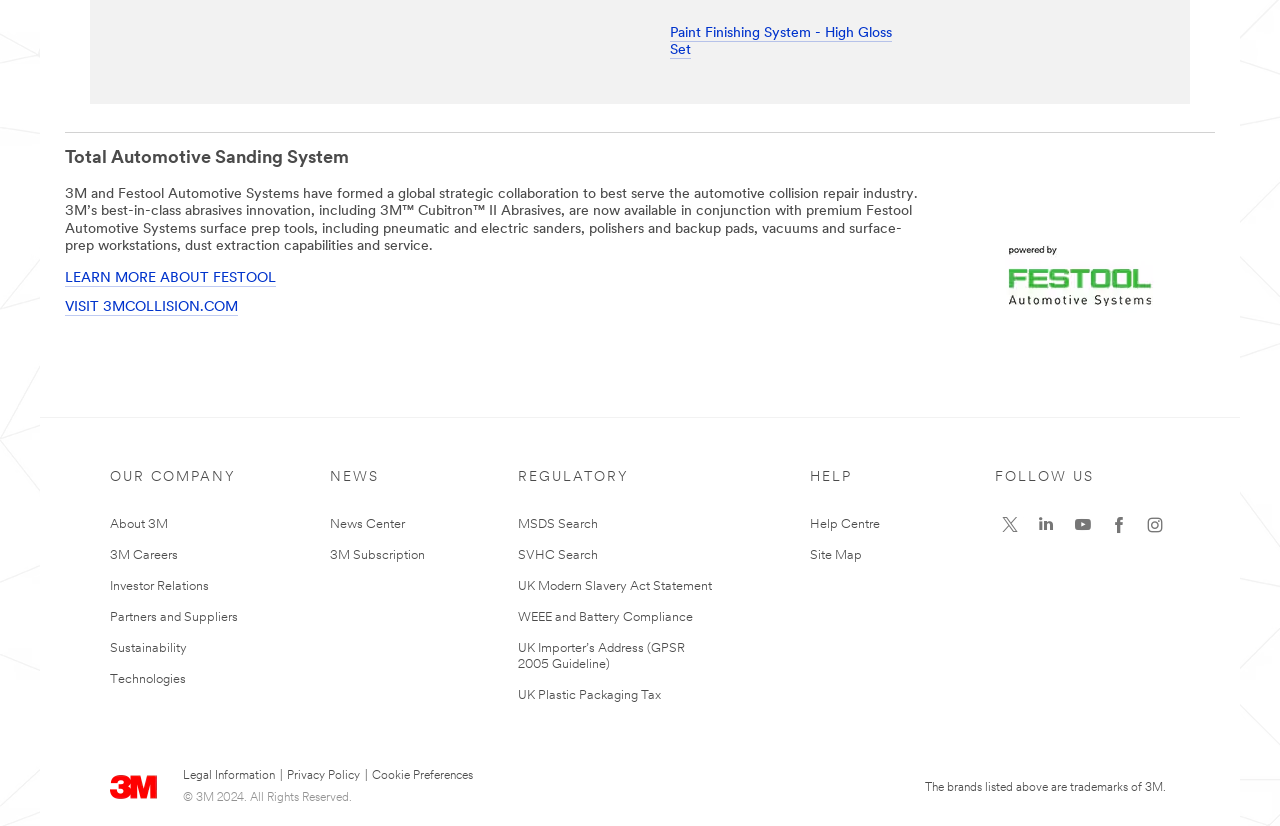What is the year mentioned in the copyright information at the bottom of the webpage?
Refer to the image and offer an in-depth and detailed answer to the question.

The webpage has a copyright information at the bottom which mentions the year '2024'.